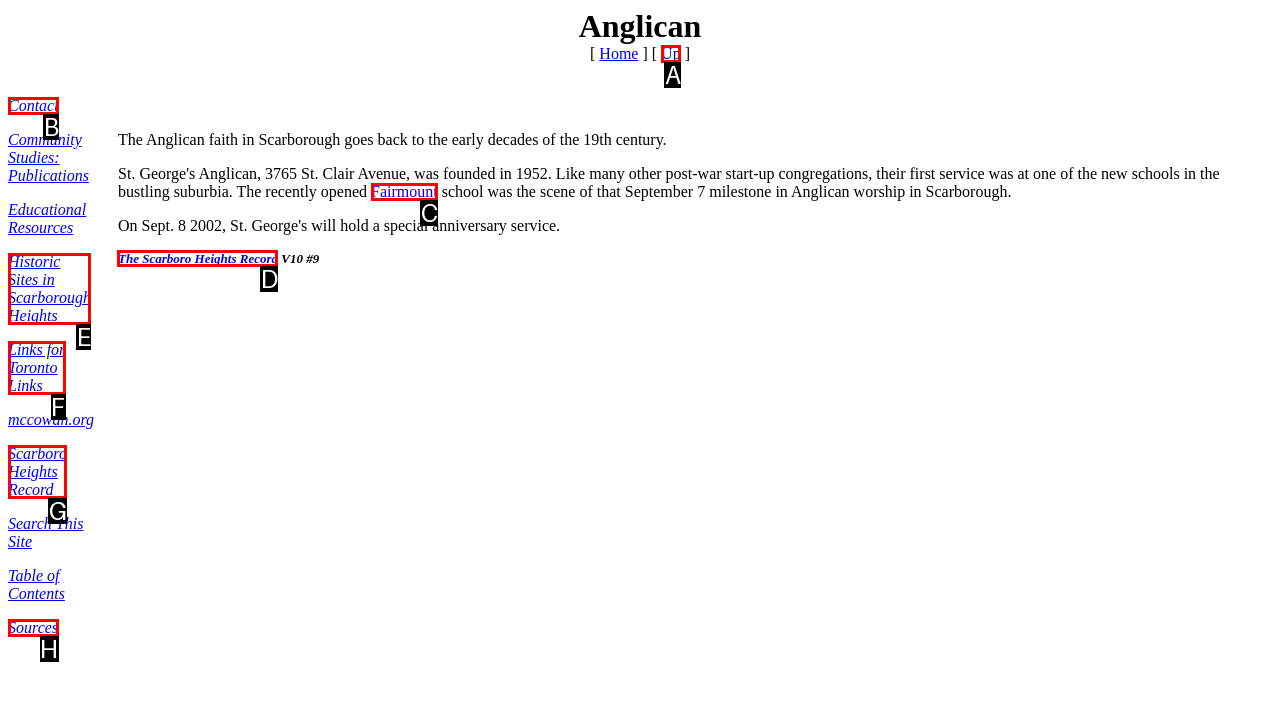What letter corresponds to the UI element to complete this task: check the scarboro heights record
Answer directly with the letter.

D